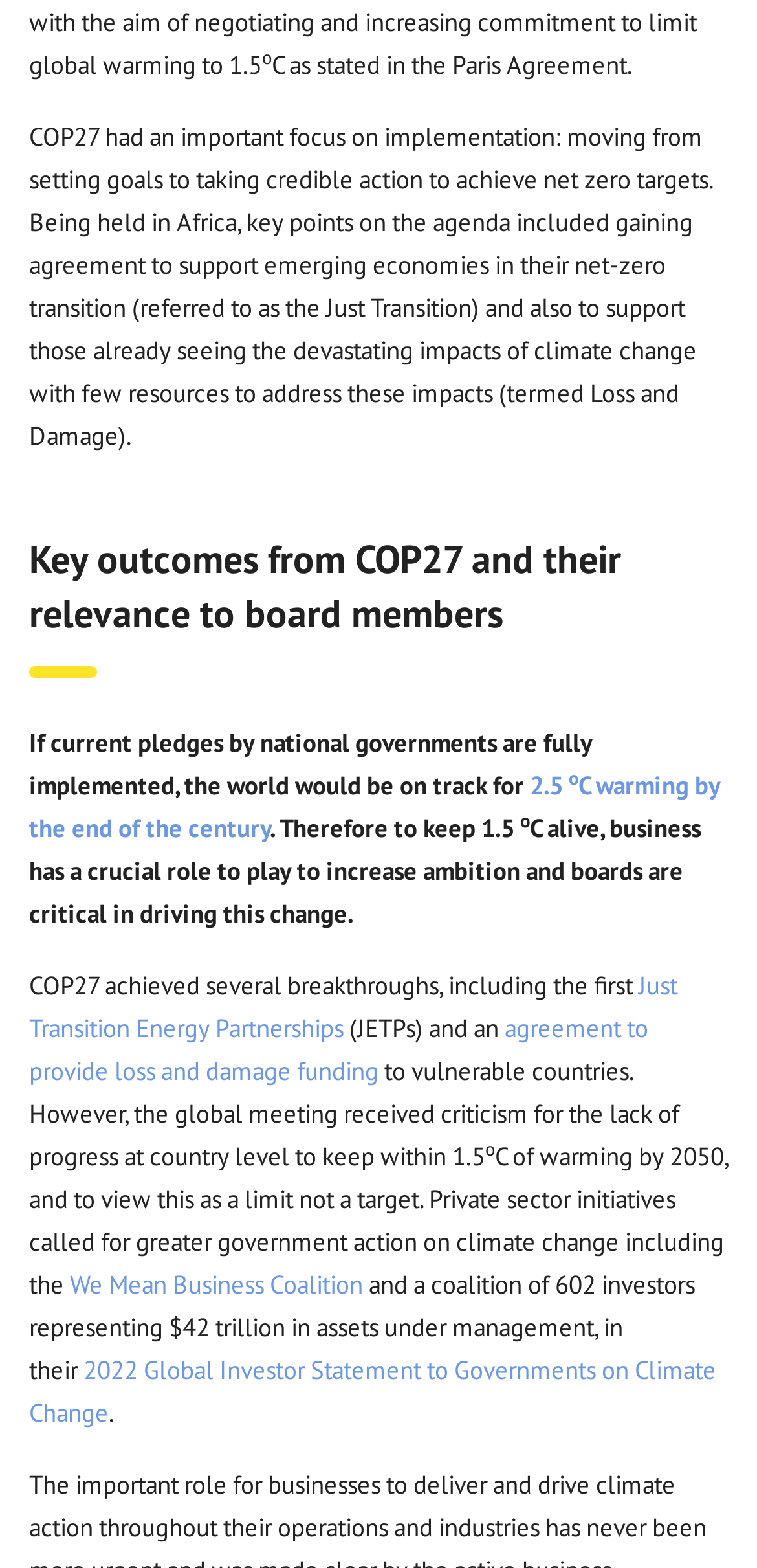Using the description: "We Mean Business Coalition", determine the UI element's bounding box coordinates. Ensure the coordinates are in the format of four float numbers between 0 and 1, i.e., [left, top, right, bottom].

[0.092, 0.808, 0.479, 0.829]